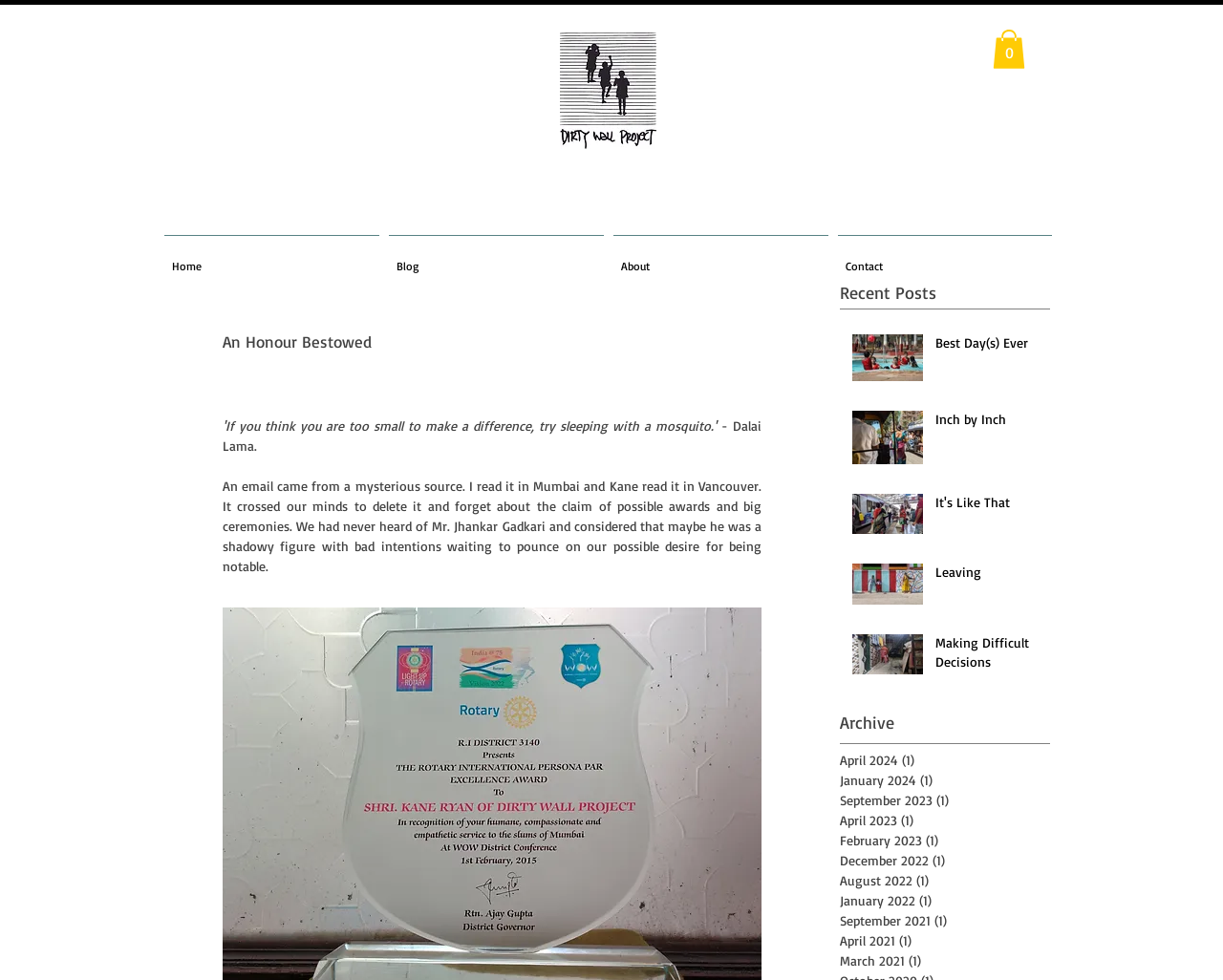How many items are in the cart?
Based on the screenshot, answer the question with a single word or phrase.

0